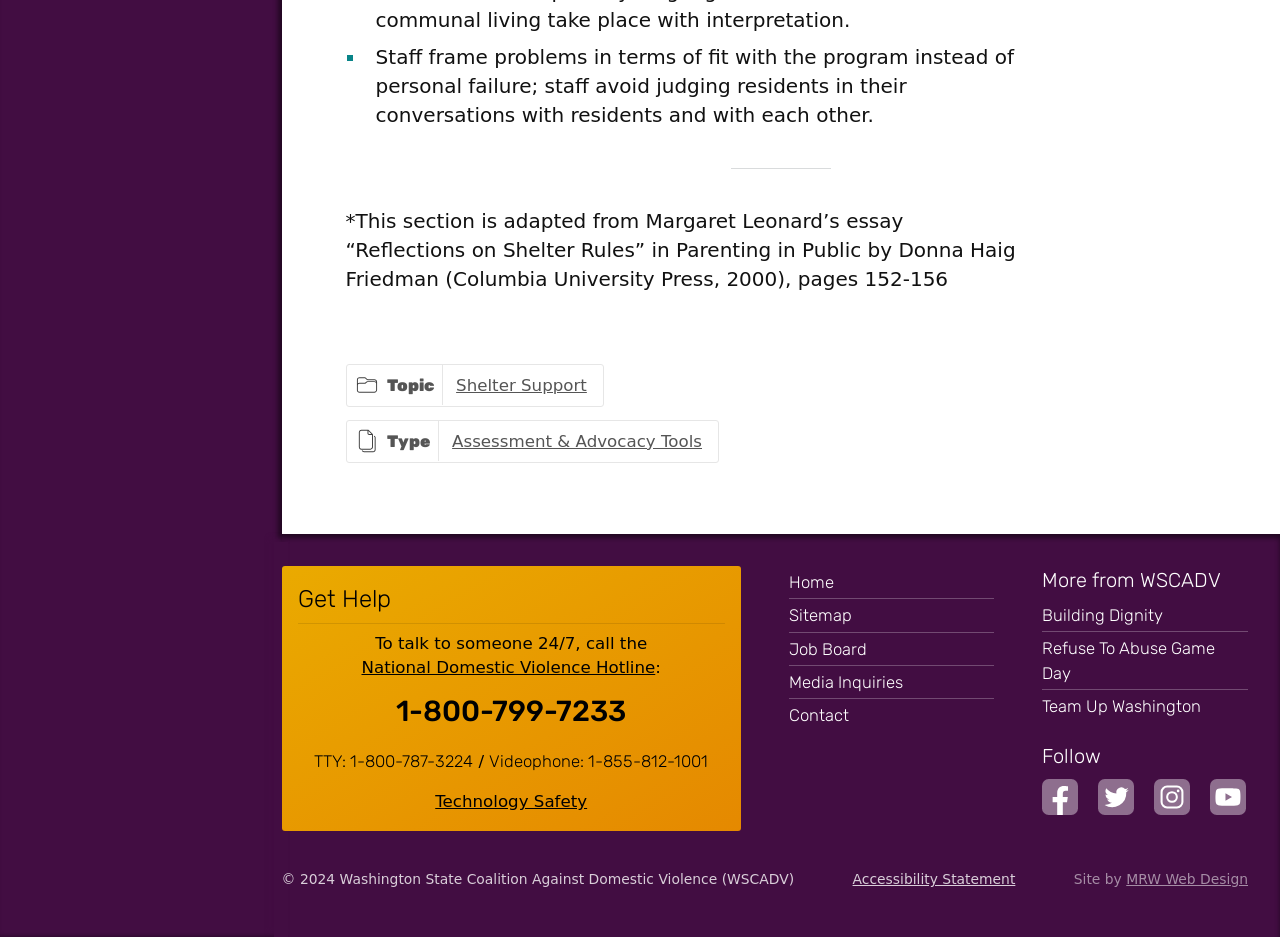Please mark the clickable region by giving the bounding box coordinates needed to complete this instruction: "Click on Shelter Support".

[0.35, 0.391, 0.465, 0.433]